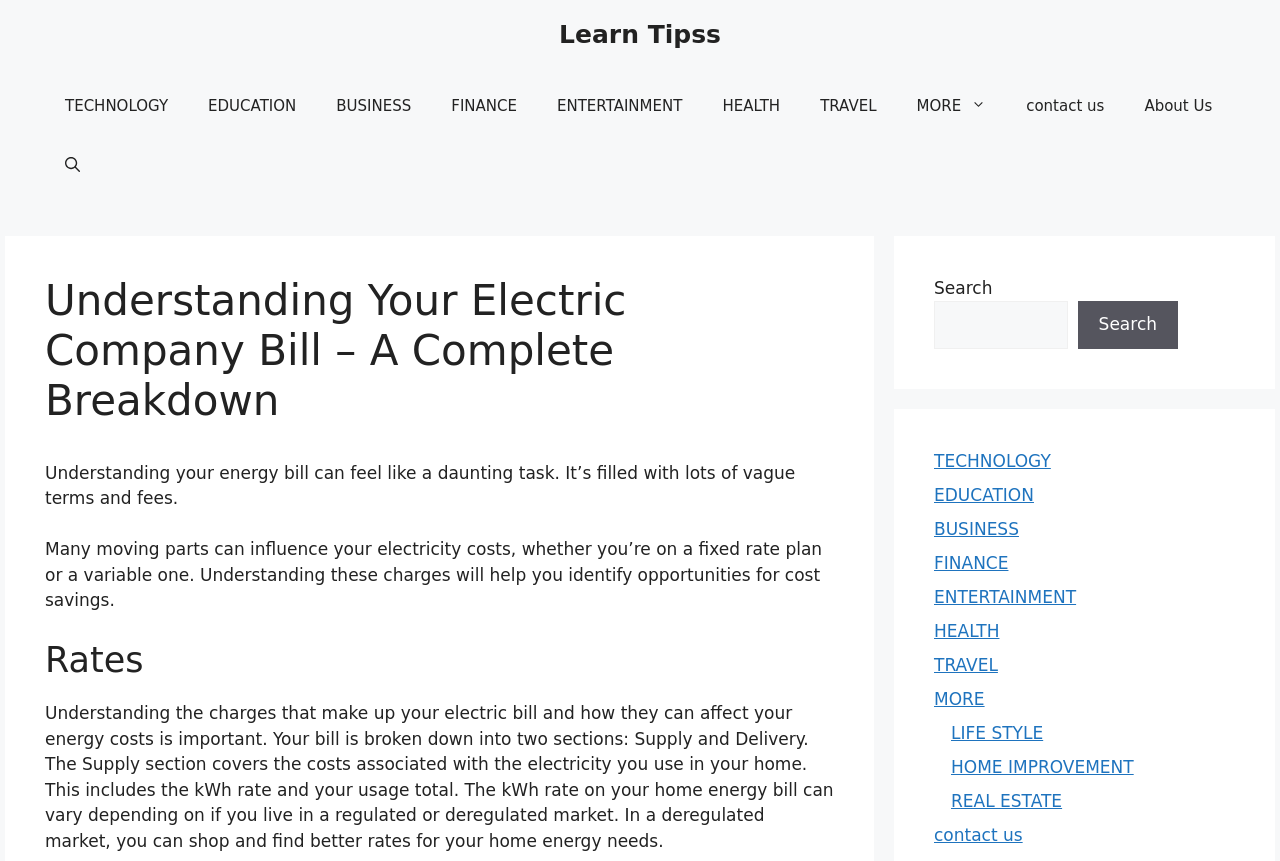Use a single word or phrase to answer the following:
What can influence electricity costs?

Many moving parts